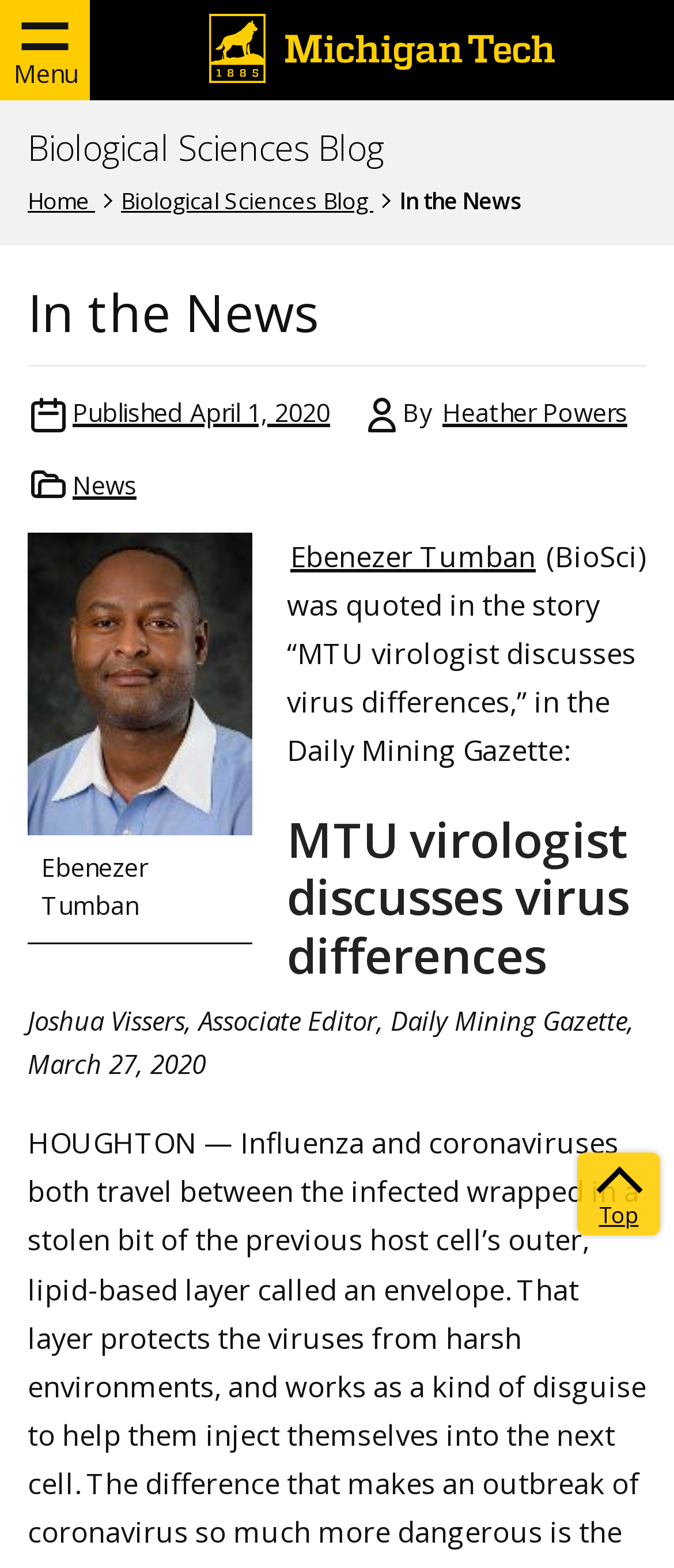Who is the associate editor of the Daily Mining Gazette?
Based on the image, respond with a single word or phrase.

Joshua Vissers